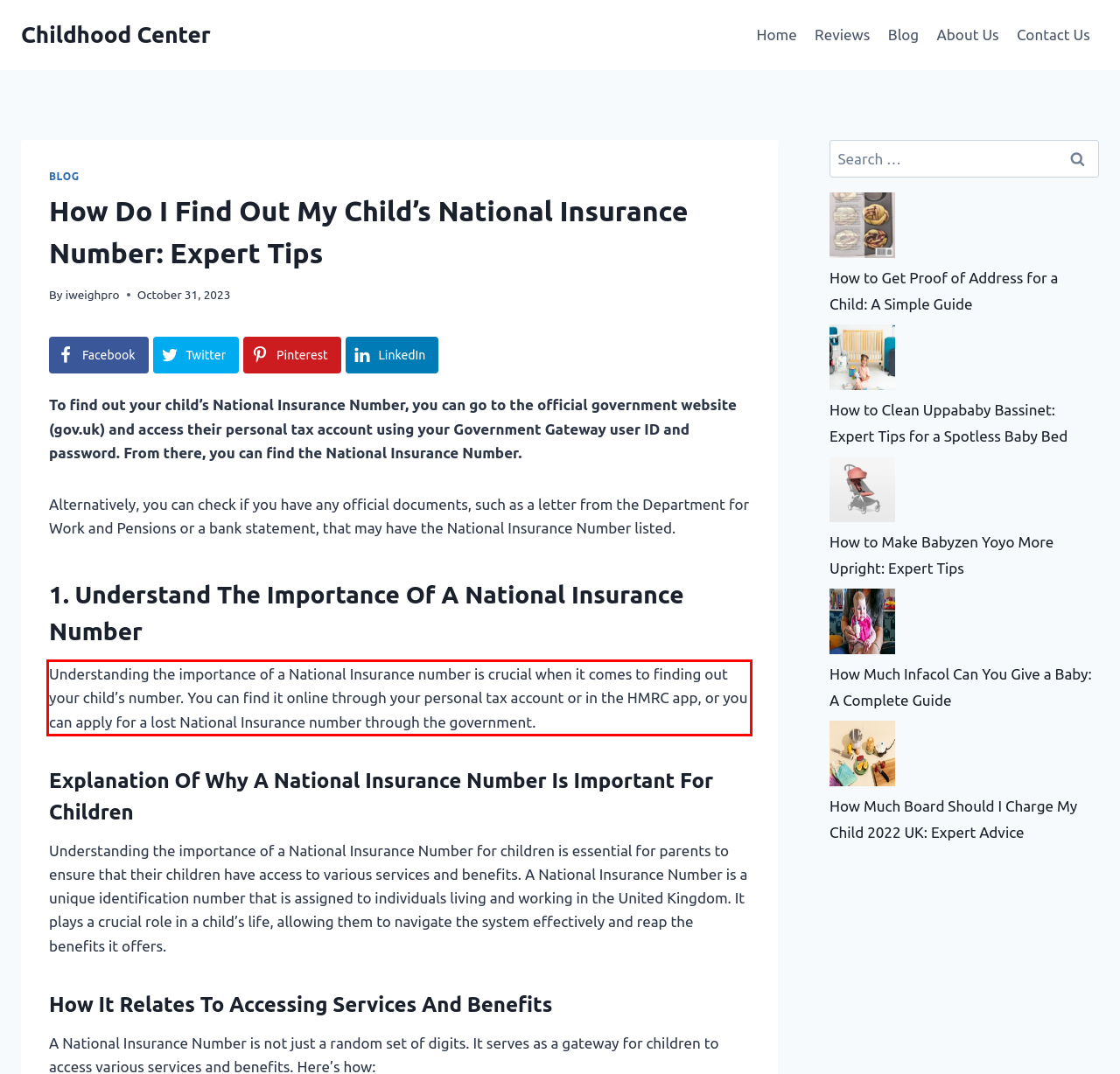View the screenshot of the webpage and identify the UI element surrounded by a red bounding box. Extract the text contained within this red bounding box.

Understanding the importance of a National Insurance number is crucial when it comes to finding out your child’s number. You can find it online through your personal tax account or in the HMRC app, or you can apply for a lost National Insurance number through the government.